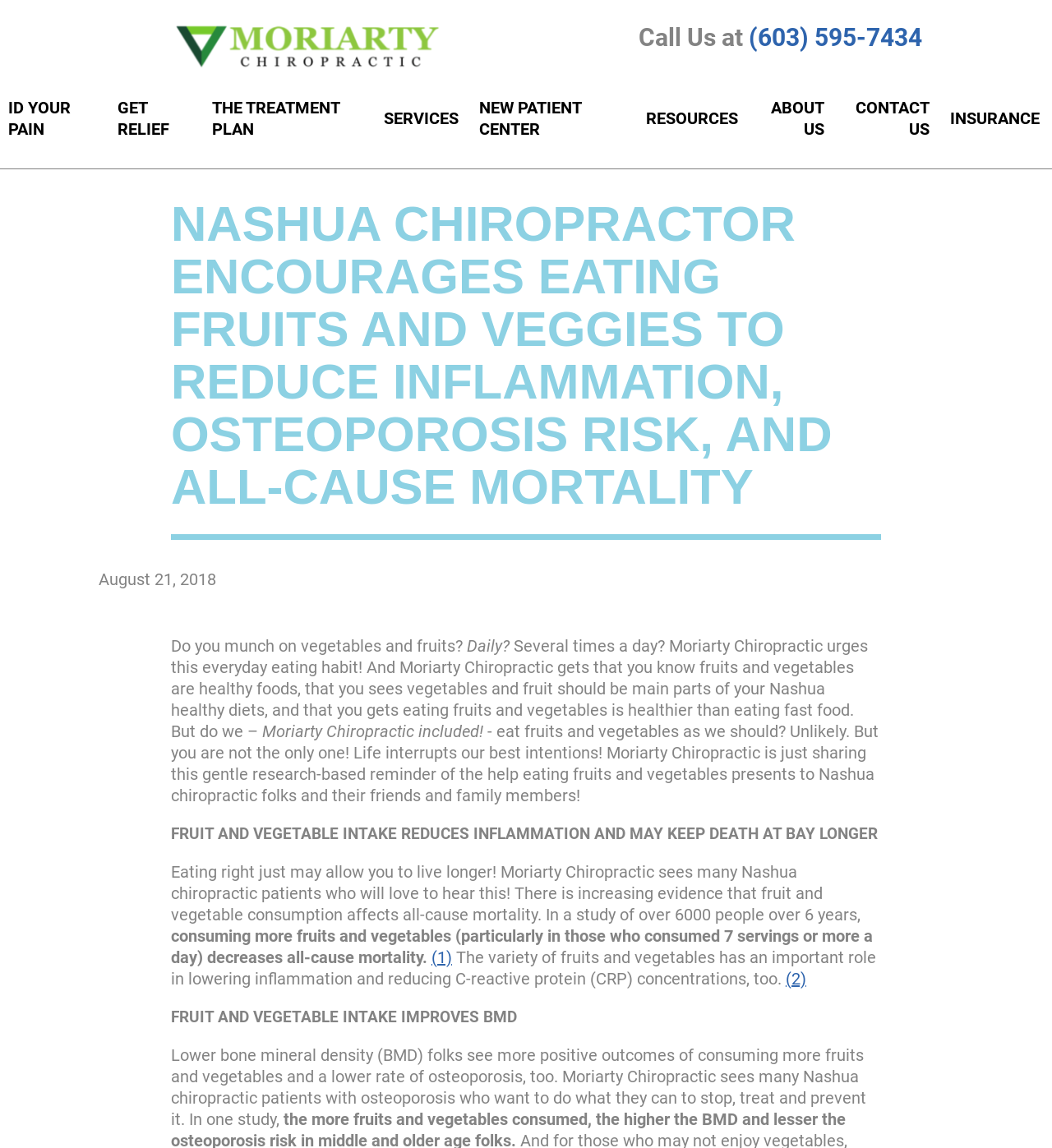Extract the bounding box coordinates for the UI element described as: "(2)".

[0.747, 0.844, 0.766, 0.861]